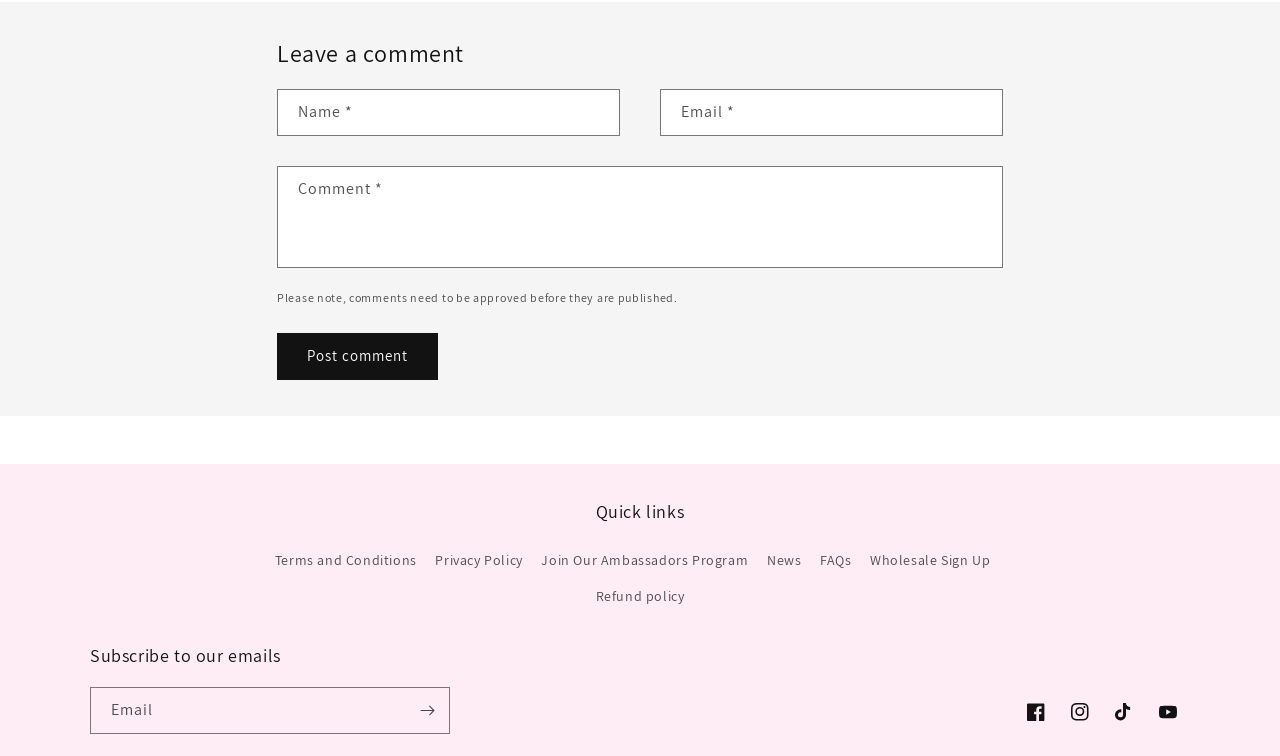Can you find the bounding box coordinates of the area I should click to execute the following instruction: "Enter your name"?

[0.217, 0.119, 0.484, 0.178]